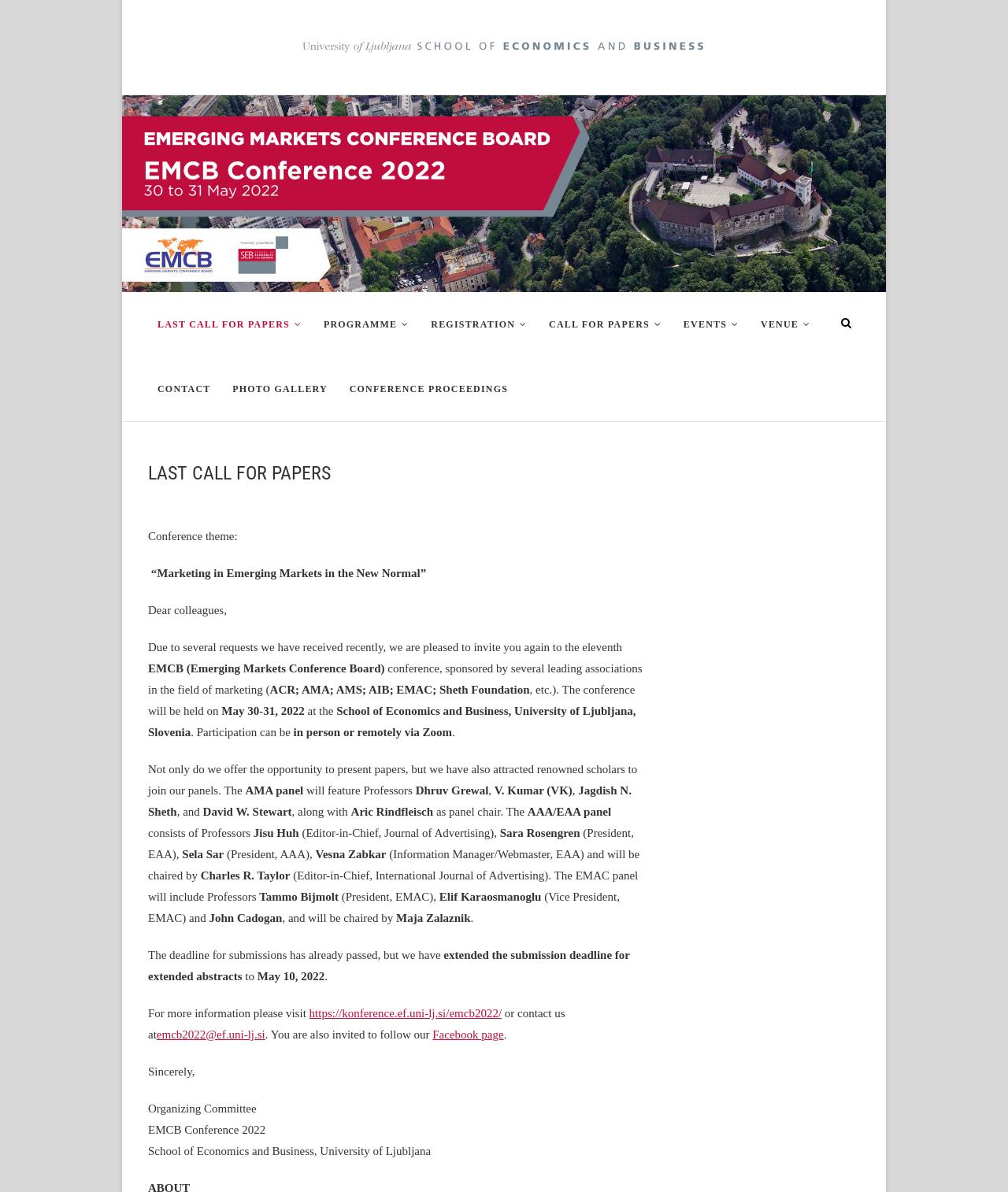Please find the bounding box coordinates of the element that needs to be clicked to perform the following instruction: "Click on the 'PHOTO GALLERY' link". The bounding box coordinates should be four float numbers between 0 and 1, represented as [left, top, right, bottom].

[0.221, 0.299, 0.334, 0.353]